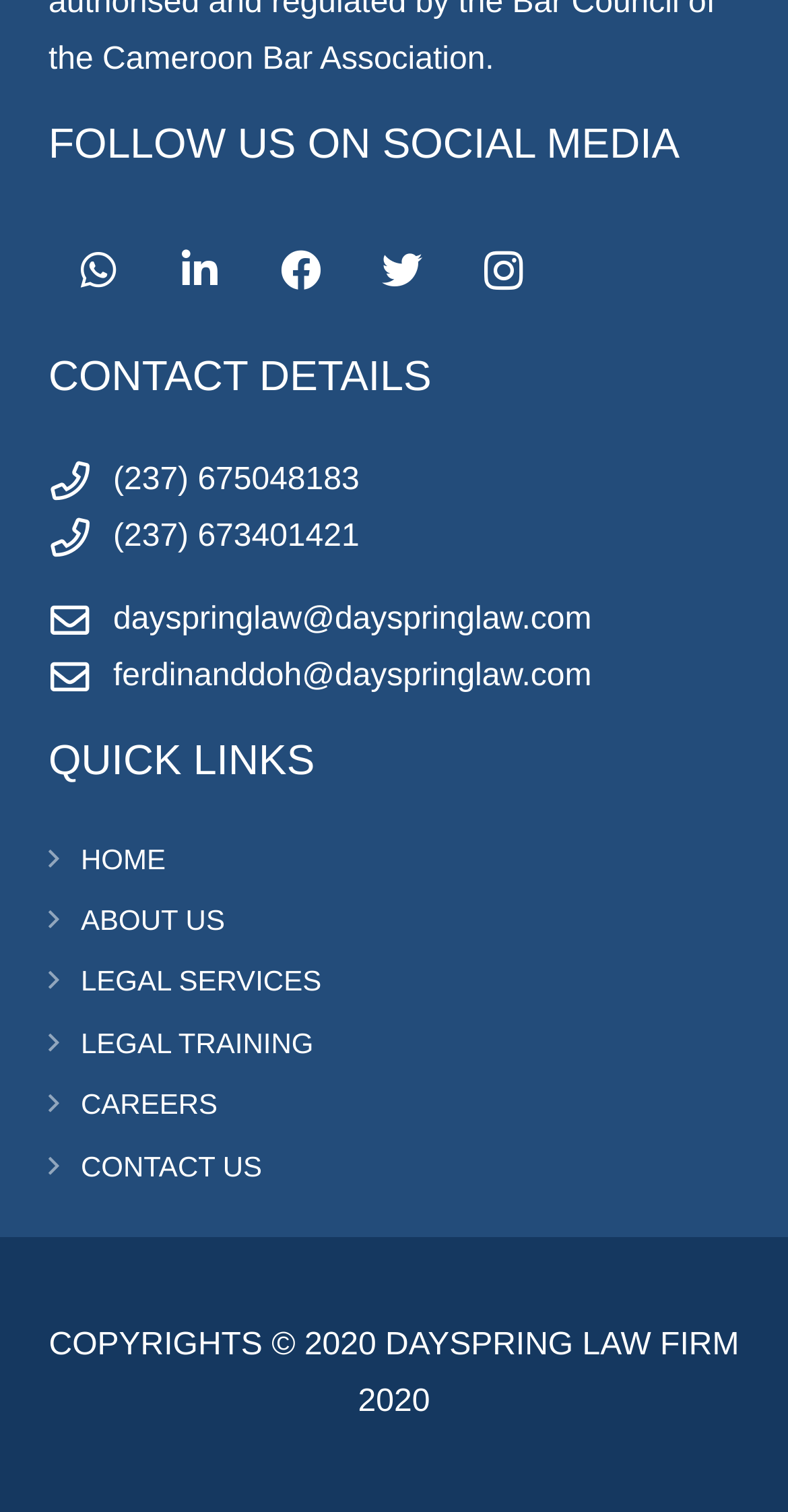What social media platforms are listed?
From the details in the image, answer the question comprehensively.

The webpage has a section 'FOLLOW US ON SOCIAL MEDIA' which lists the social media platforms the law firm is present on, including WhatsApp, LinkedIn, Facebook, Twitter, and Instagram.